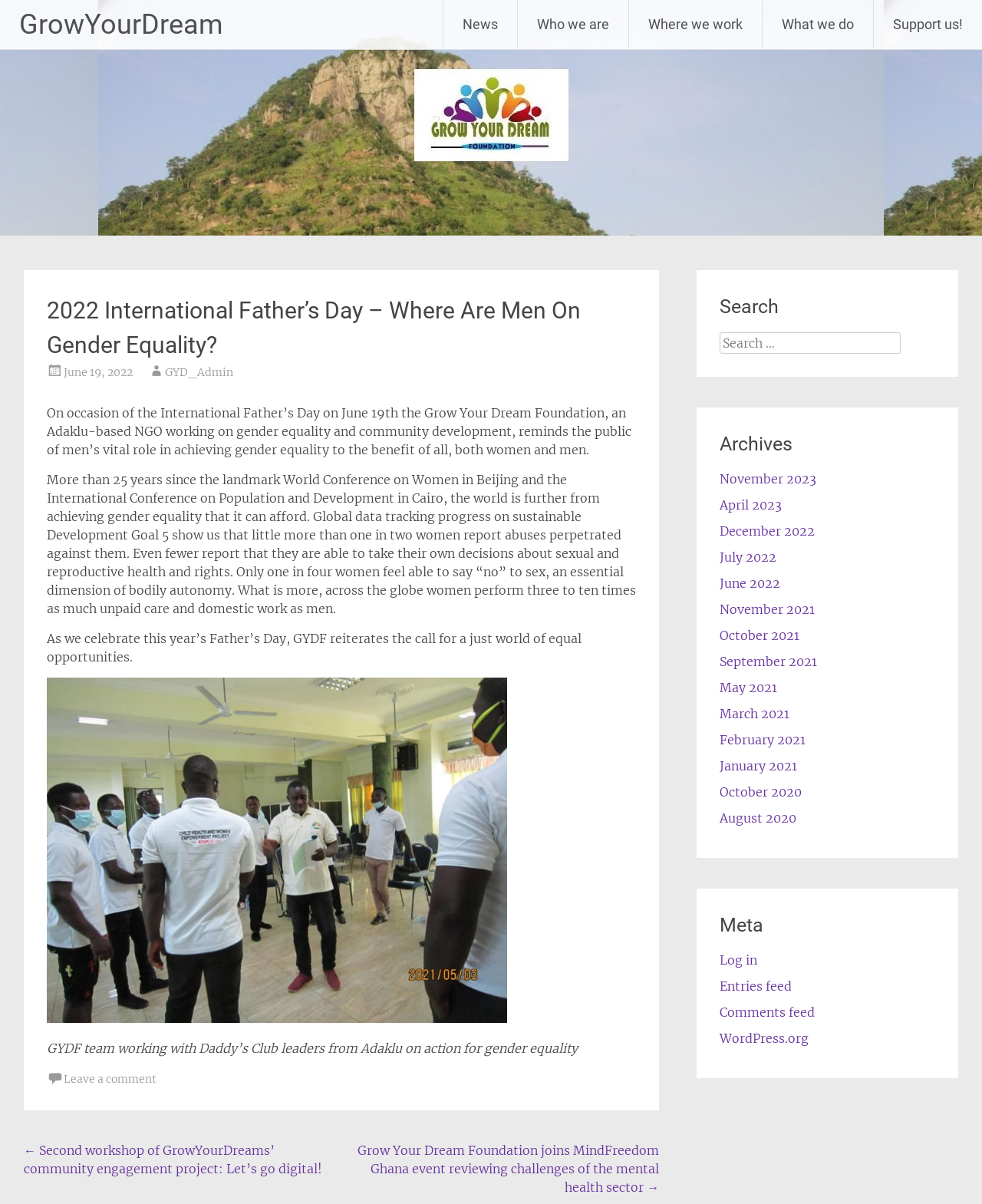Provide the bounding box coordinates of the HTML element described by the text: "Leave a comment". The coordinates should be in the format [left, top, right, bottom] with values between 0 and 1.

[0.065, 0.89, 0.159, 0.902]